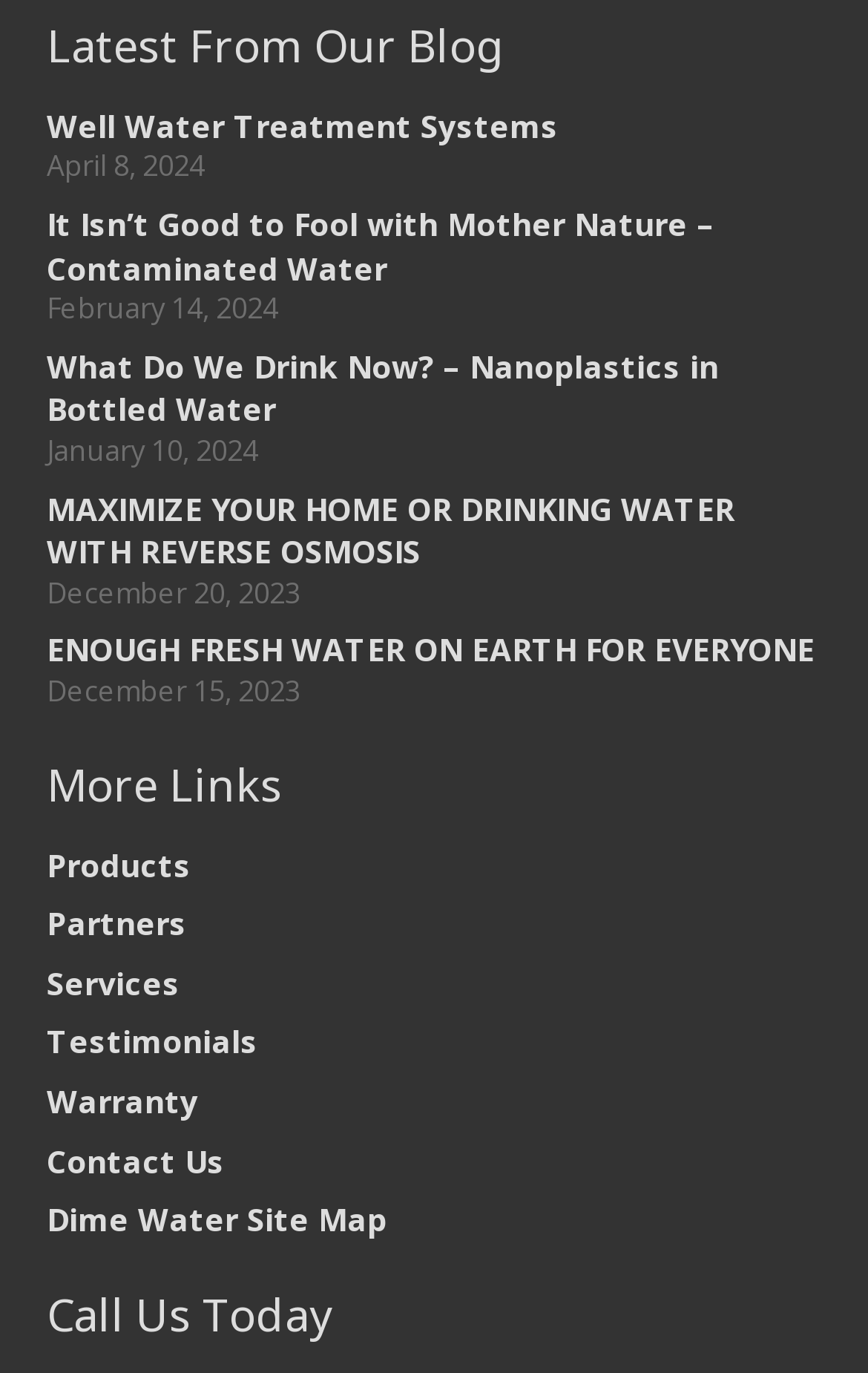Pinpoint the bounding box coordinates of the area that should be clicked to complete the following instruction: "read the latest blog post". The coordinates must be given as four float numbers between 0 and 1, i.e., [left, top, right, bottom].

[0.054, 0.076, 0.644, 0.107]